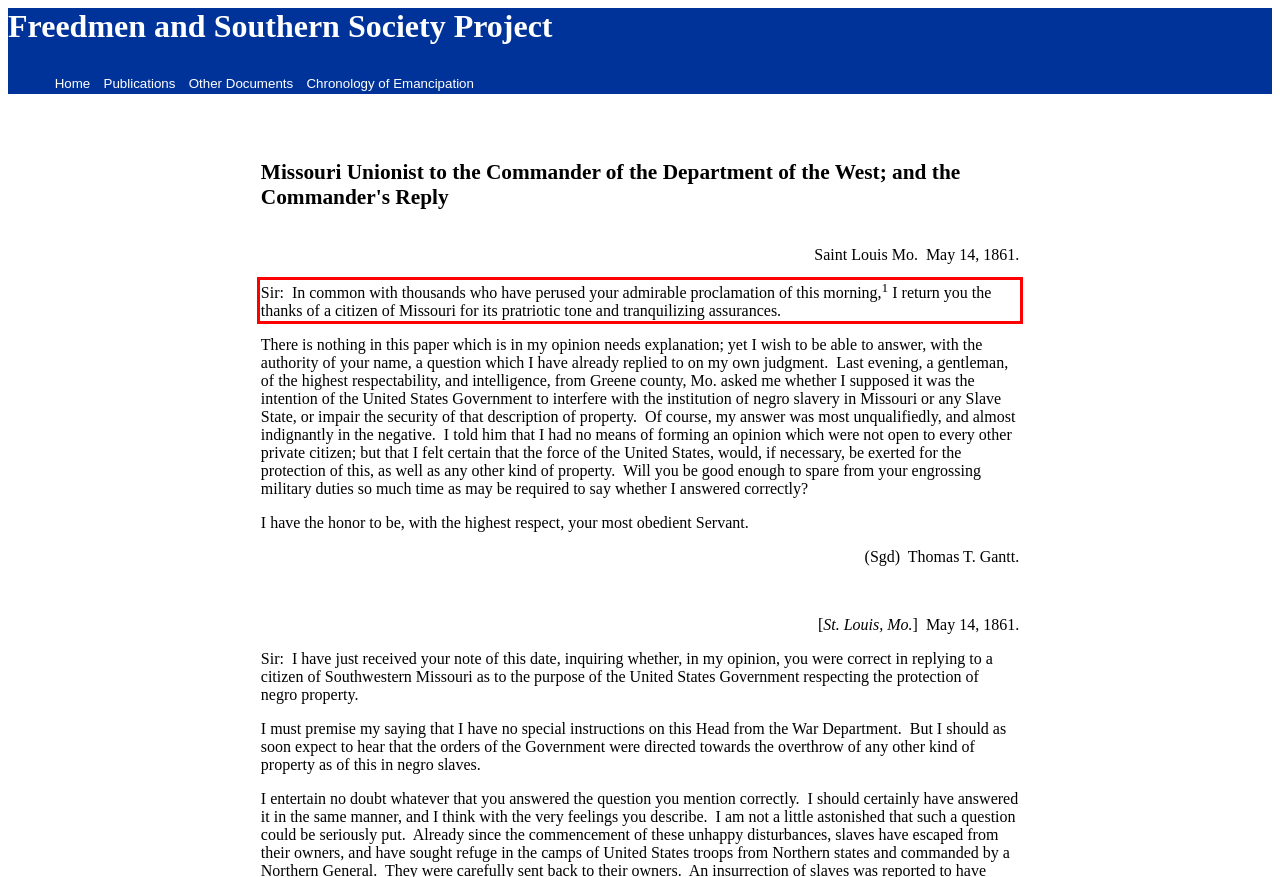Please extract the text content within the red bounding box on the webpage screenshot using OCR.

Sir: In common with thousands who have perused your admirable proclamation of this morning,1 I return you the thanks of a citizen of Missouri for its pratriotic tone and tranquilizing assurances.